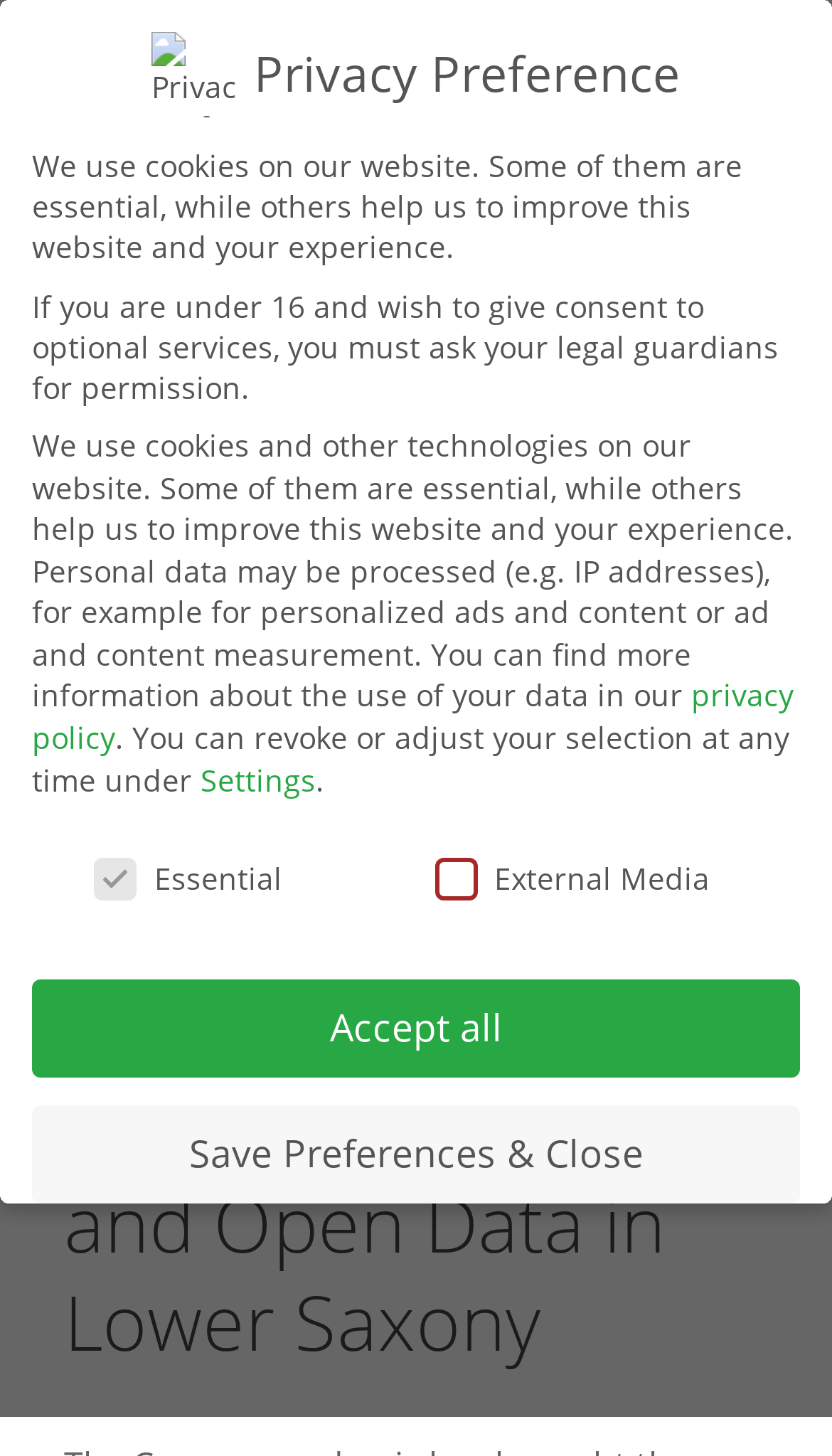What is the name of the region shown in the image?
Based on the image, provide a one-word or brief-phrase response.

Lüneburg Heath